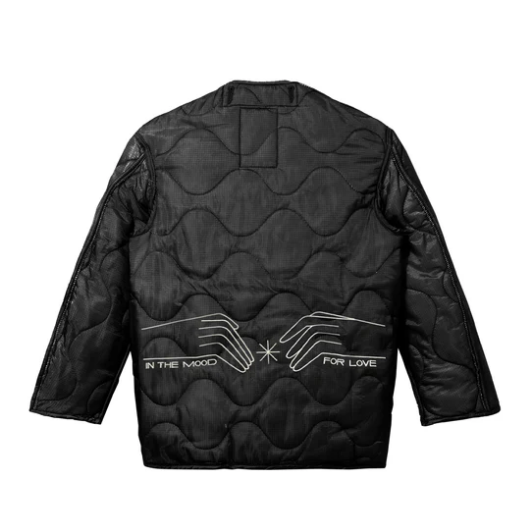Give a detailed account of what is happening in the image.

The image features the "Flowery Years Jacket" in sleek black, designed with a quilted texture that adds depth to its aesthetic. The back of the jacket showcases a unique and artistic embroidered design: two hands reaching towards each other, framing a central star emblem, with the text "IN THE MOOD FOR LOVE" elegantly inscribed. This striking combination captures both a sense of warmth and a poignant emotional resonance. The jacket is part of a collection that reflects themes of connection and nostalgia, encapsulating the feelings often associated with timeless moments and relationships. With its contemporary style and meaningful graphics, this jacket is perfect for those looking to make a statement while embracing comfort.